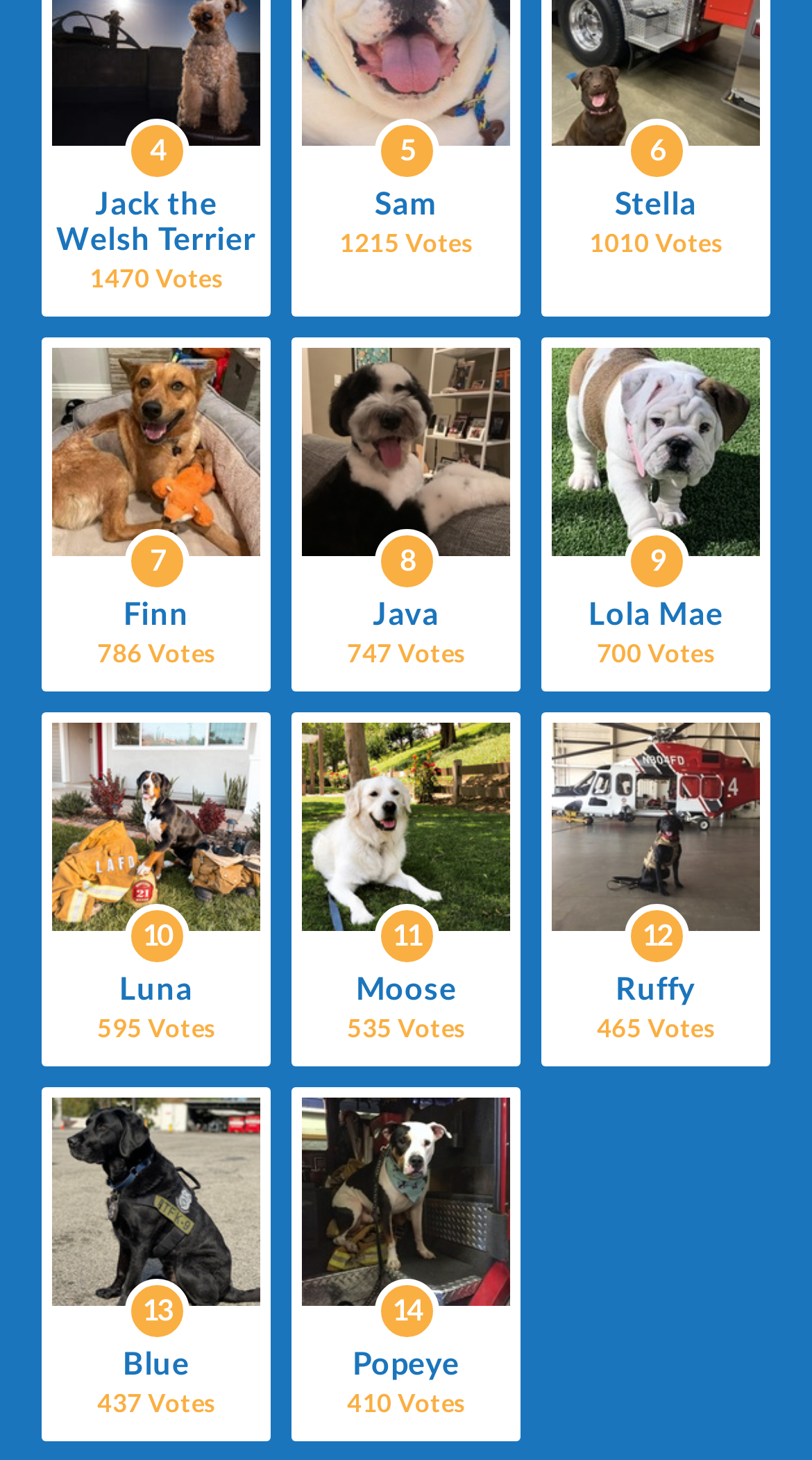Please determine the bounding box coordinates of the element's region to click in order to carry out the following instruction: "Explore Atlantis Jewelry". The coordinates should be four float numbers between 0 and 1, i.e., [left, top, right, bottom].

None